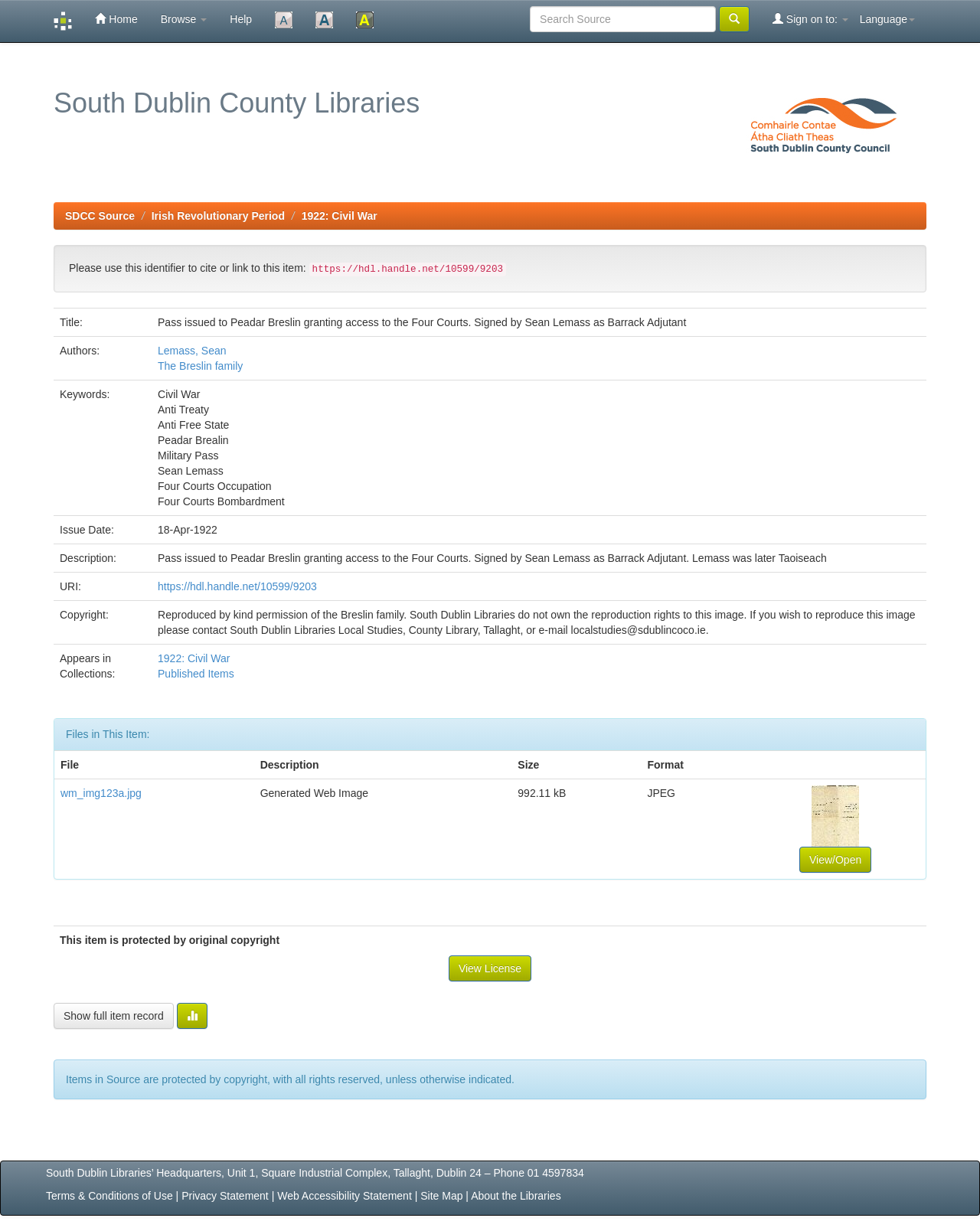Please determine the bounding box coordinates of the section I need to click to accomplish this instruction: "Go to Showcase".

None